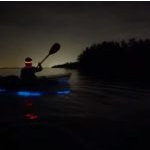What effect do the lights on the kayak create on the water?
Refer to the image and provide a concise answer in one word or phrase.

Captivating visual effect